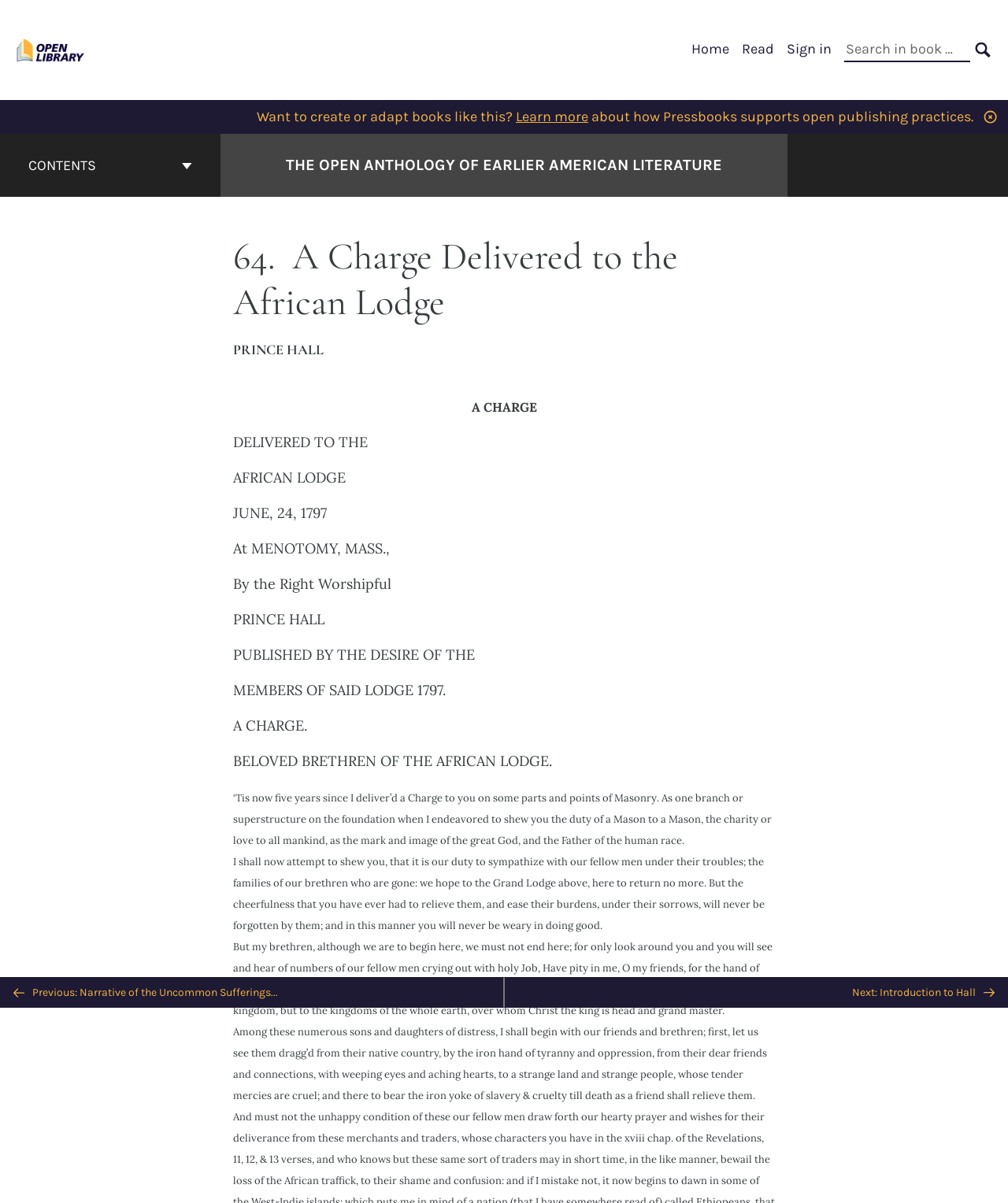Give a succinct answer to this question in a single word or phrase: 
Is the button 'CONTENTS' expanded?

No